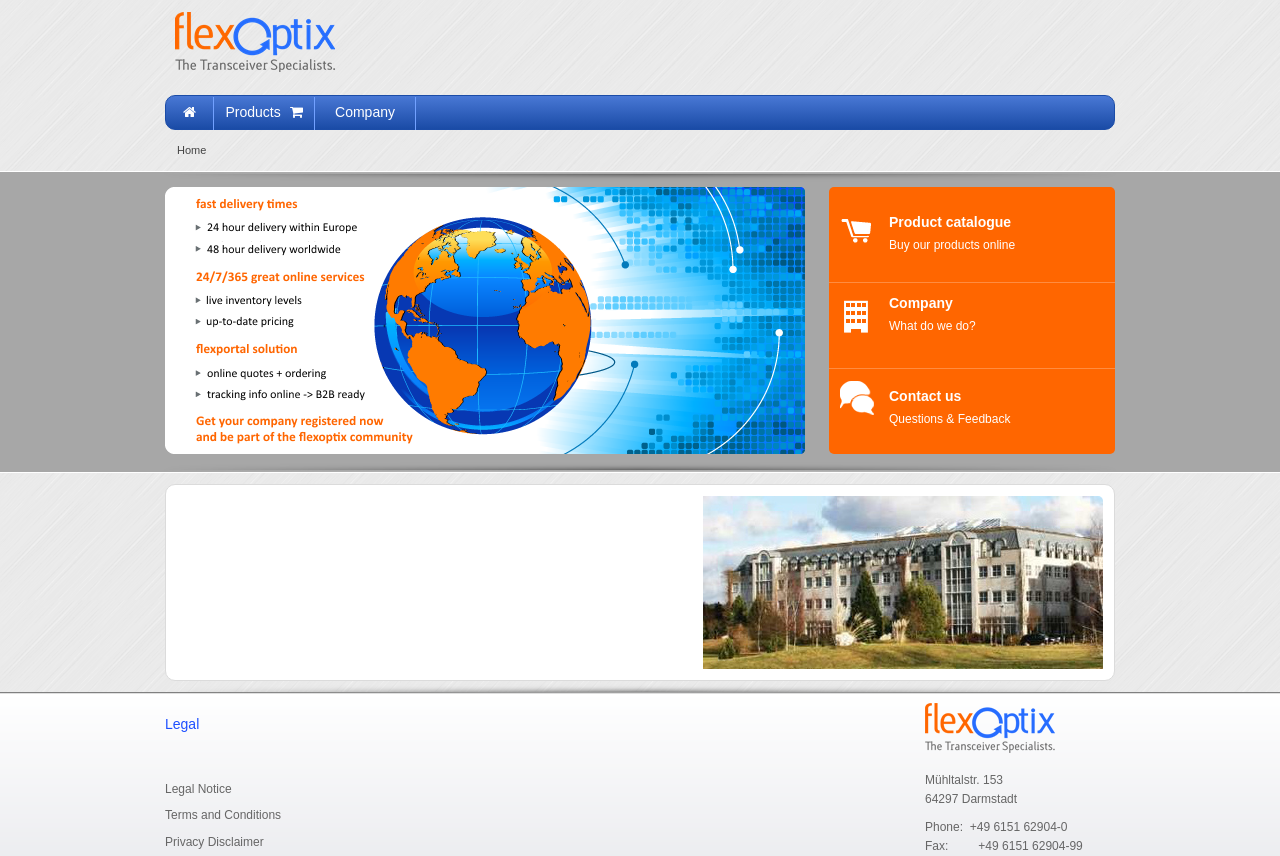Find the bounding box of the UI element described as follows: "signing in to their accounts".

None